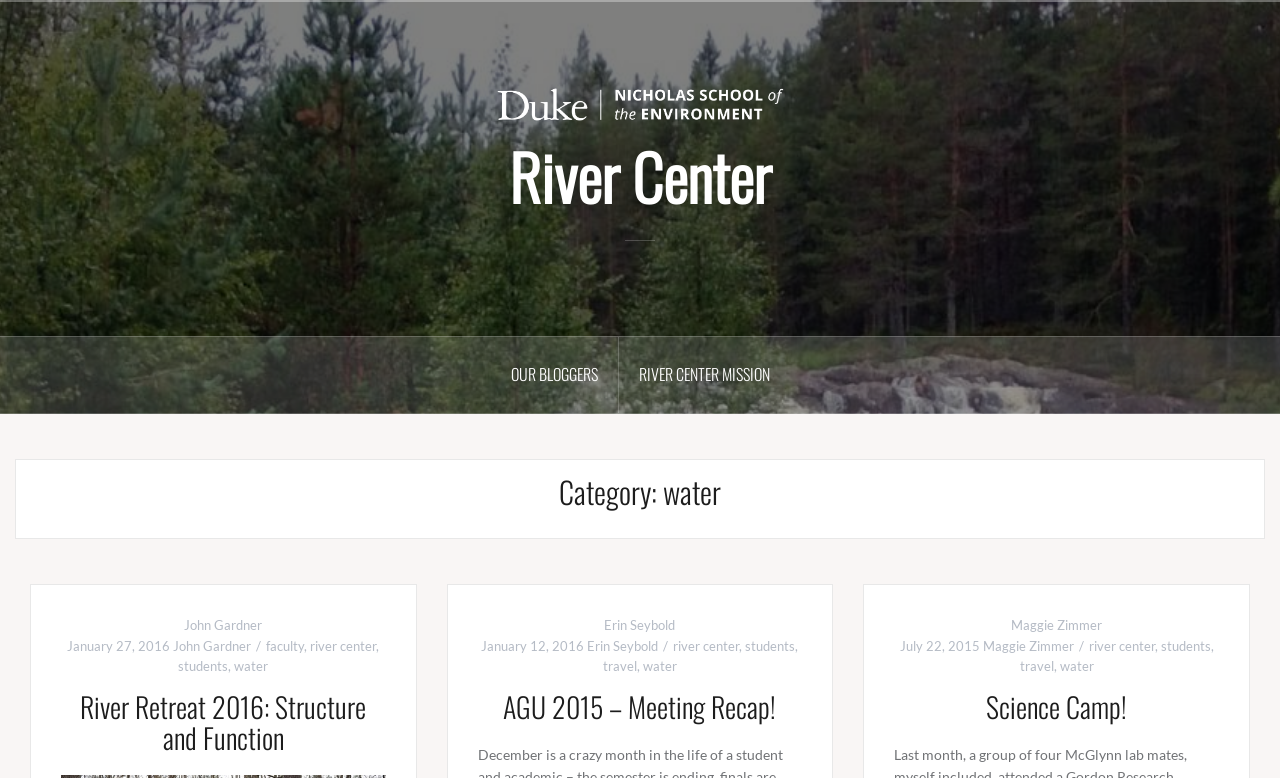Respond to the following query with just one word or a short phrase: 
How many times is the word 'river' mentioned?

5